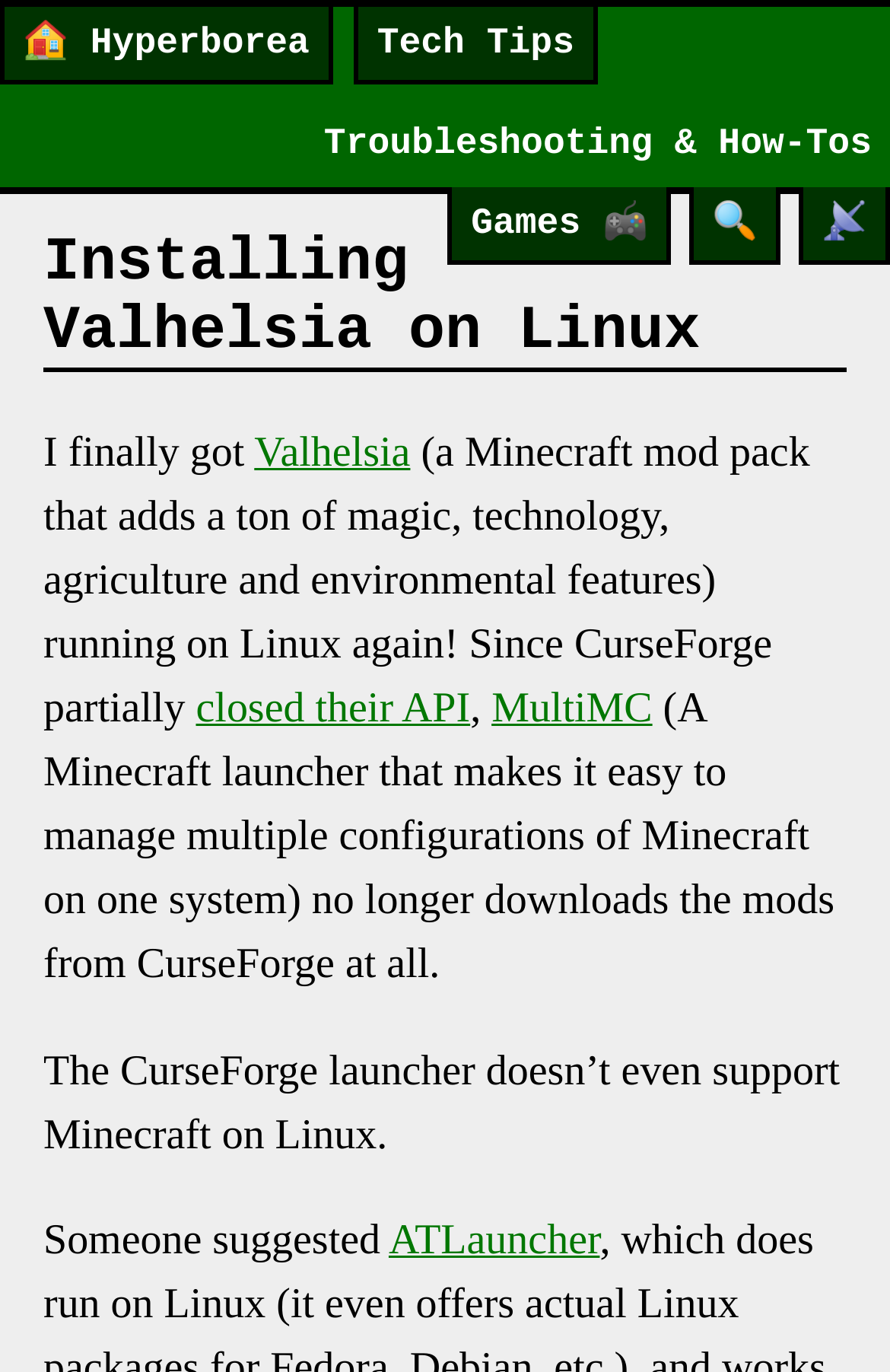Reply to the question below using a single word or brief phrase:
What is the alternative launcher suggested?

ATLauncher